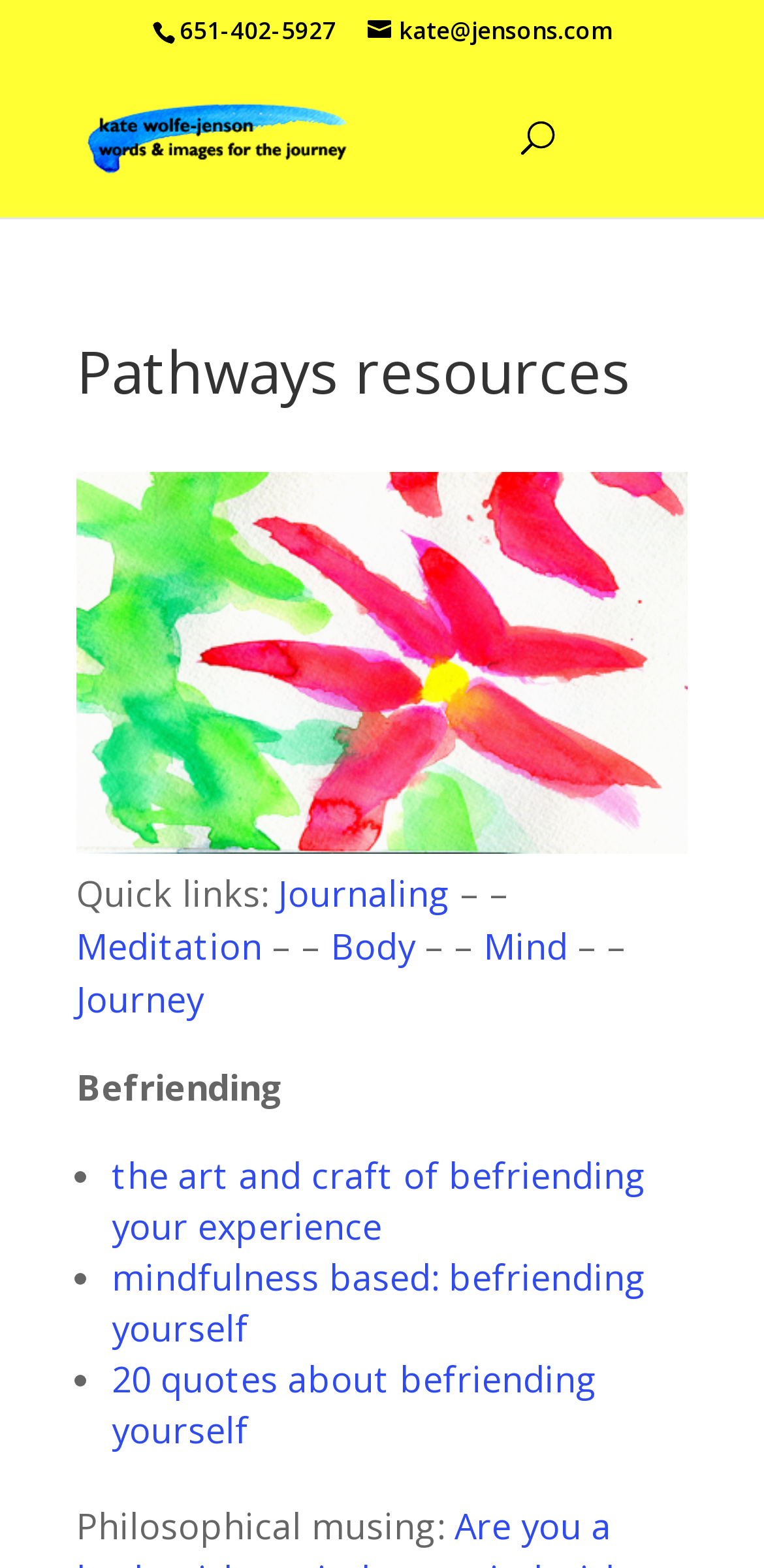Please determine the bounding box coordinates of the element's region to click in order to carry out the following instruction: "Search for a resource". The coordinates should be four float numbers between 0 and 1, i.e., [left, top, right, bottom].

[0.5, 0.039, 0.9, 0.04]